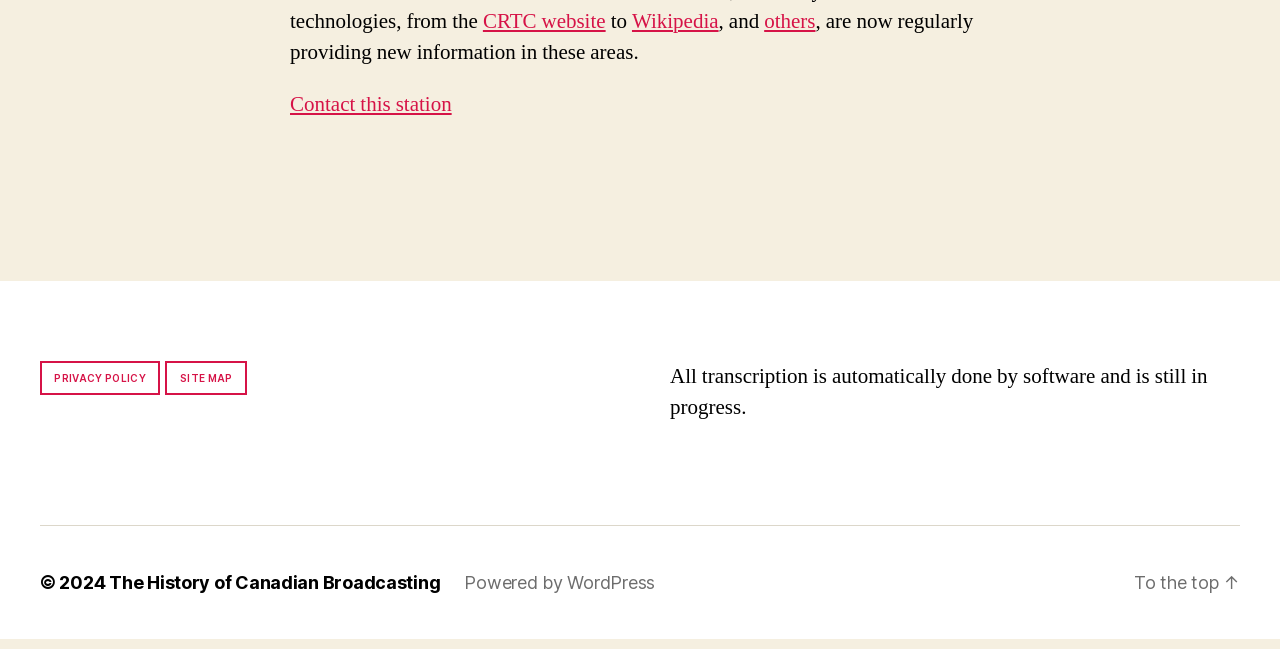Highlight the bounding box coordinates of the region I should click on to meet the following instruction: "Visit the CRTC website".

[0.377, 0.029, 0.473, 0.07]